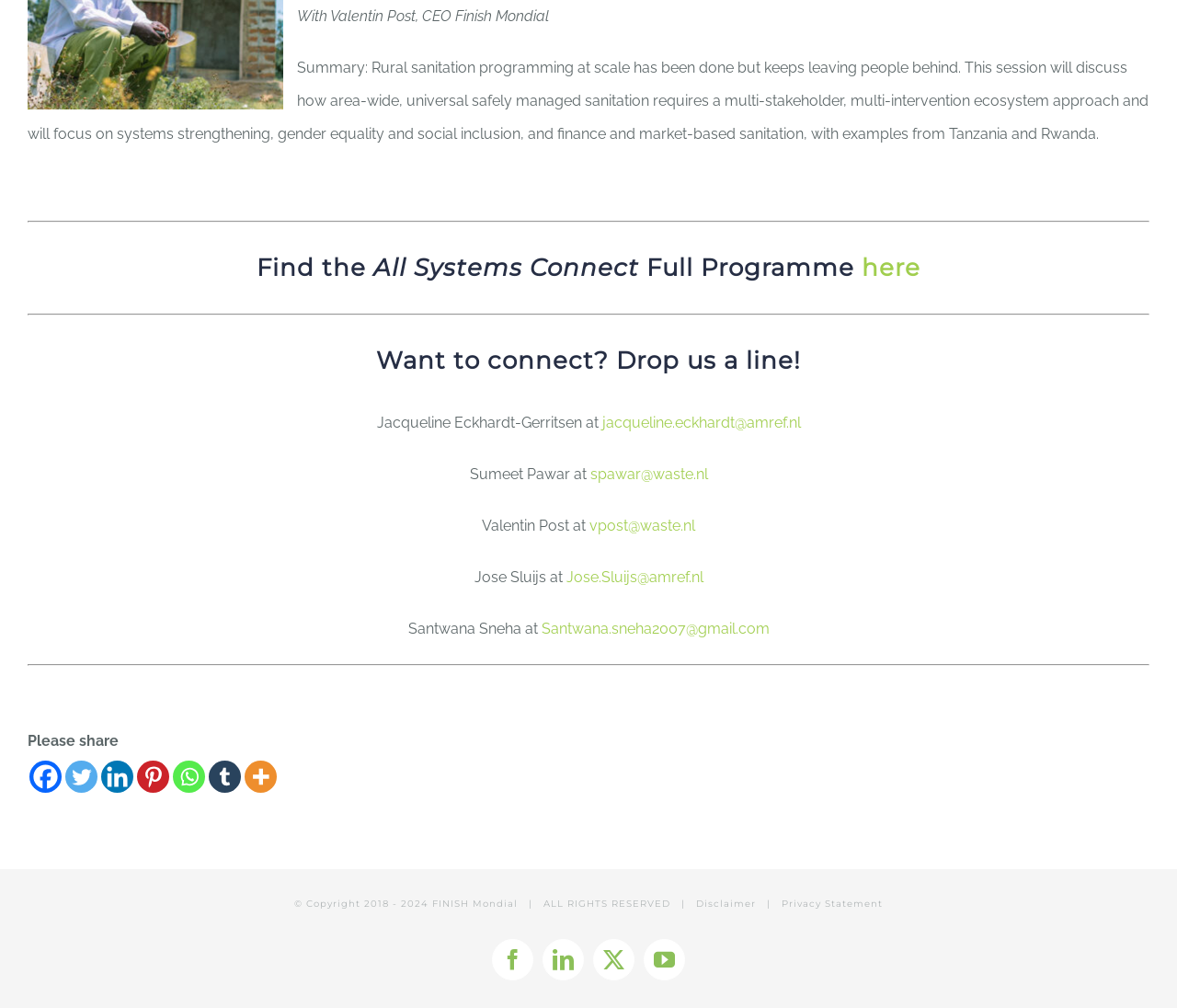How can one connect with the organizers?
Please respond to the question with a detailed and well-explained answer.

The webpage provides contact information, including email addresses, under the heading 'Want to connect? Drop us a line!'.